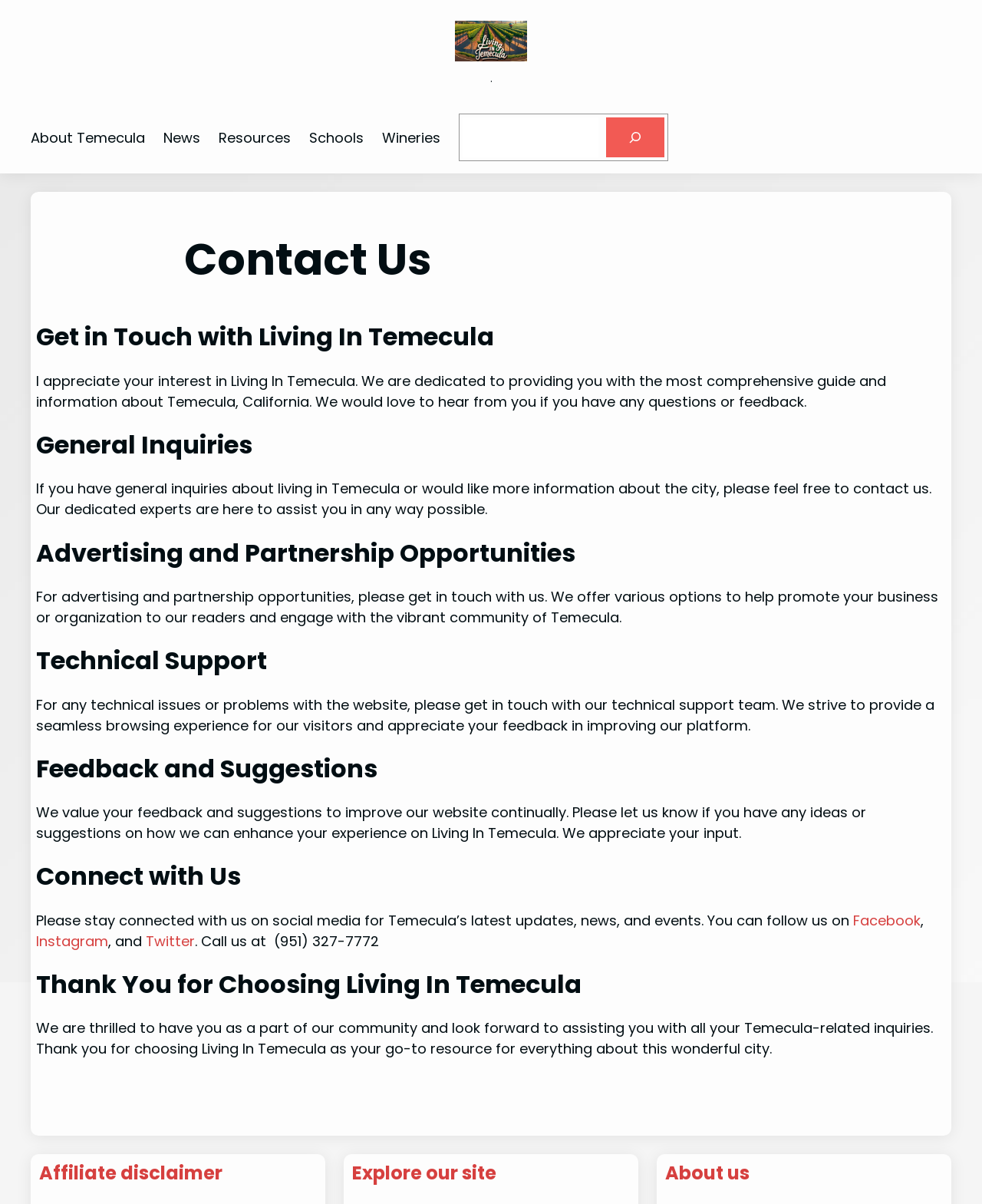Highlight the bounding box coordinates of the element that should be clicked to carry out the following instruction: "Contact us for general inquiries". The coordinates must be given as four float numbers ranging from 0 to 1, i.e., [left, top, right, bottom].

[0.037, 0.398, 0.948, 0.431]